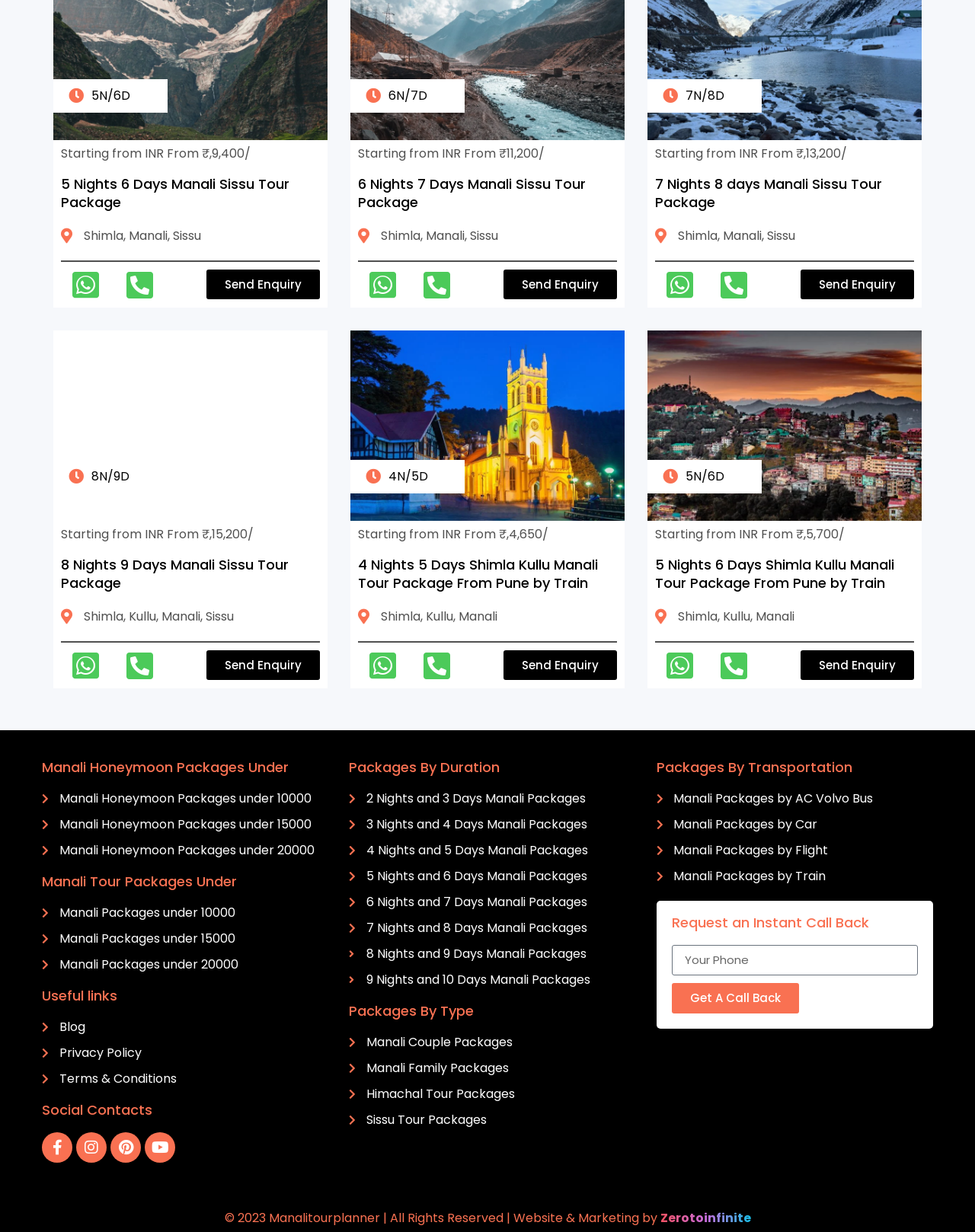Identify the bounding box coordinates of the section that should be clicked to achieve the task described: "Click the 'Send Enquiry' button for 5 Nights 6 Days Manali Sissu Tour Package".

[0.062, 0.219, 0.328, 0.243]